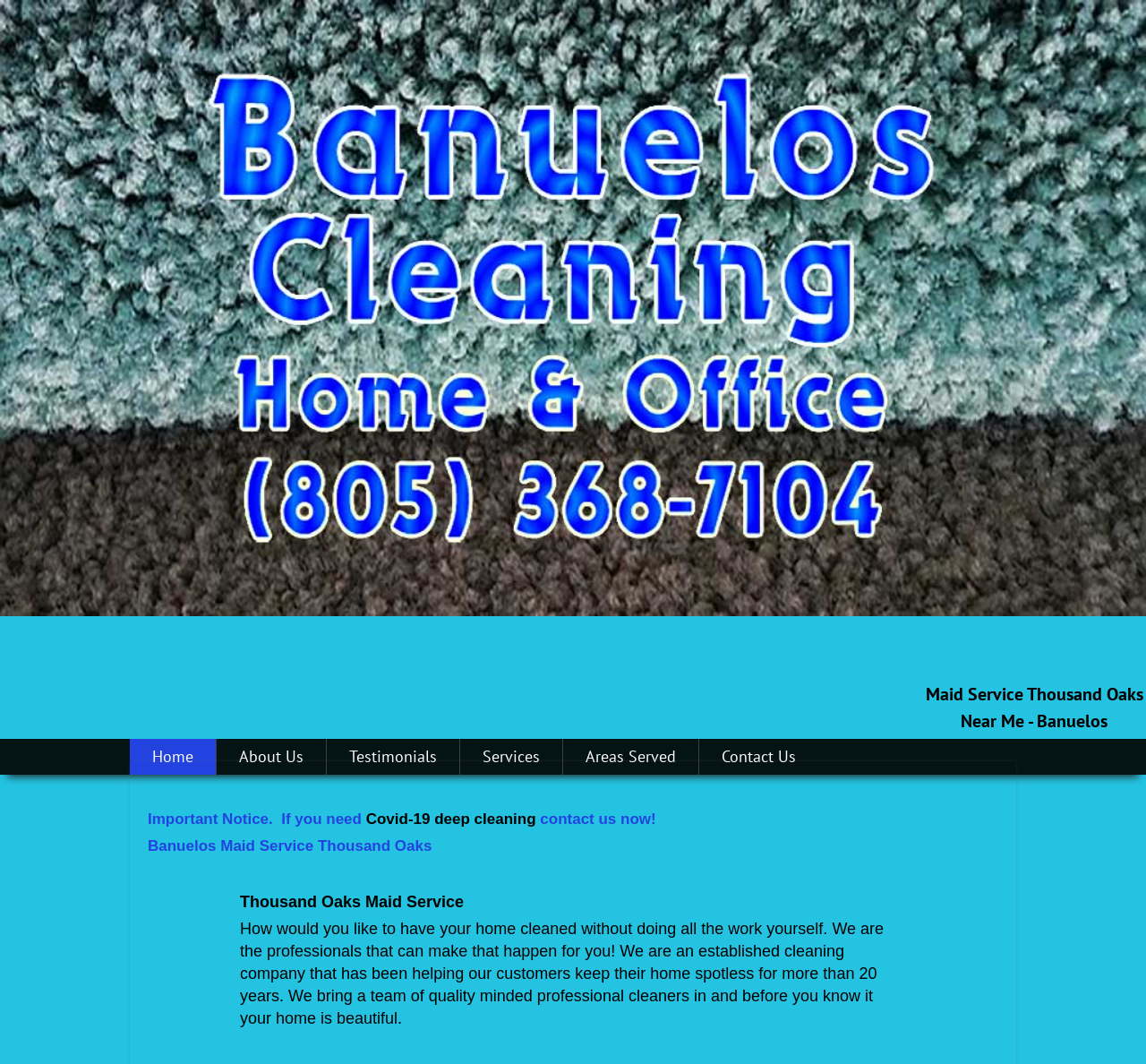Locate the heading on the webpage and return its text.


Important Notice.  If you need Covid-19 deep cleaning contact us now! 
Banuelos Maid Service Thousand Oaks